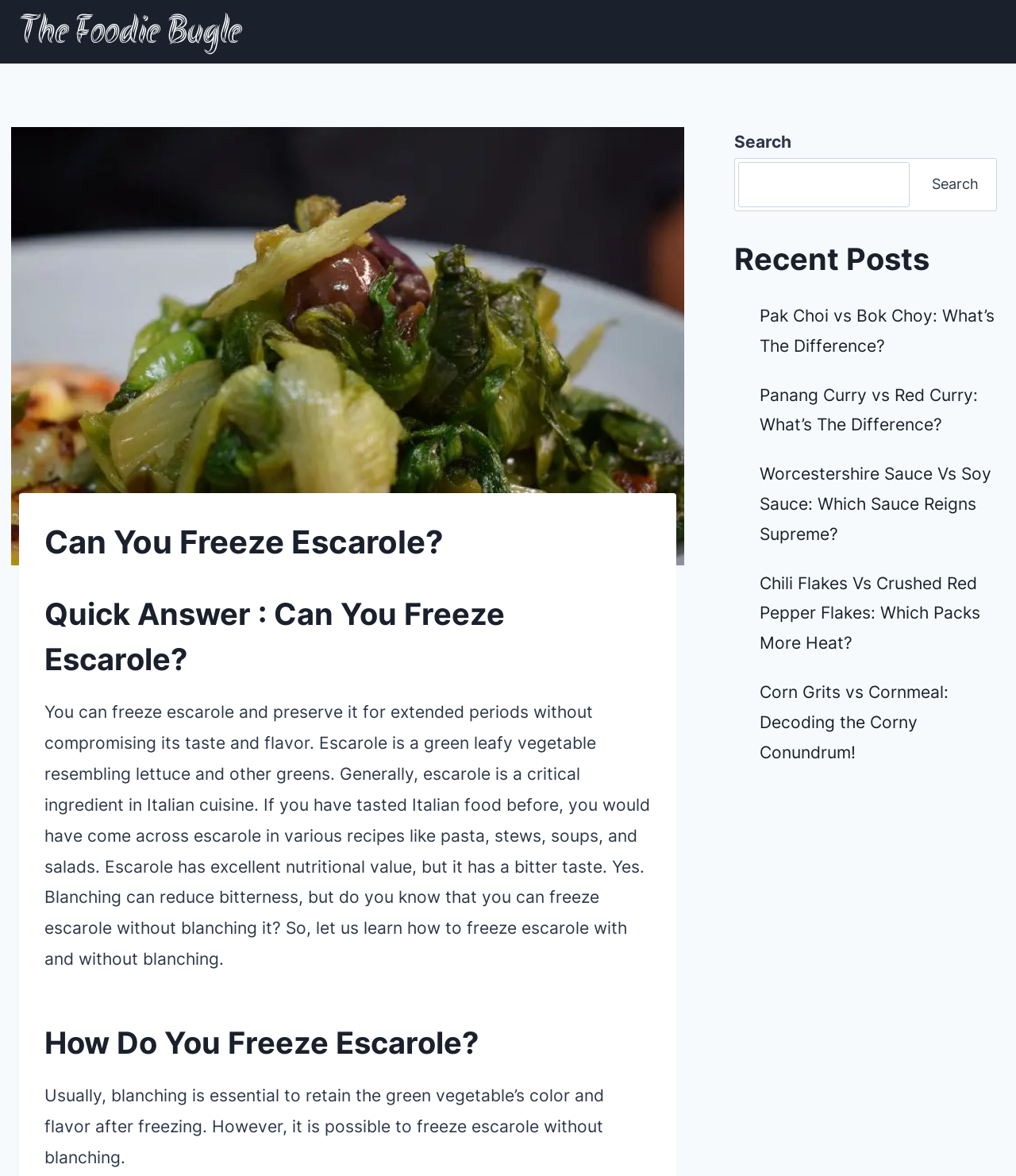Find the bounding box coordinates of the element to click in order to complete this instruction: "Search for a recipe". The bounding box coordinates must be four float numbers between 0 and 1, denoted as [left, top, right, bottom].

[0.723, 0.138, 0.895, 0.177]